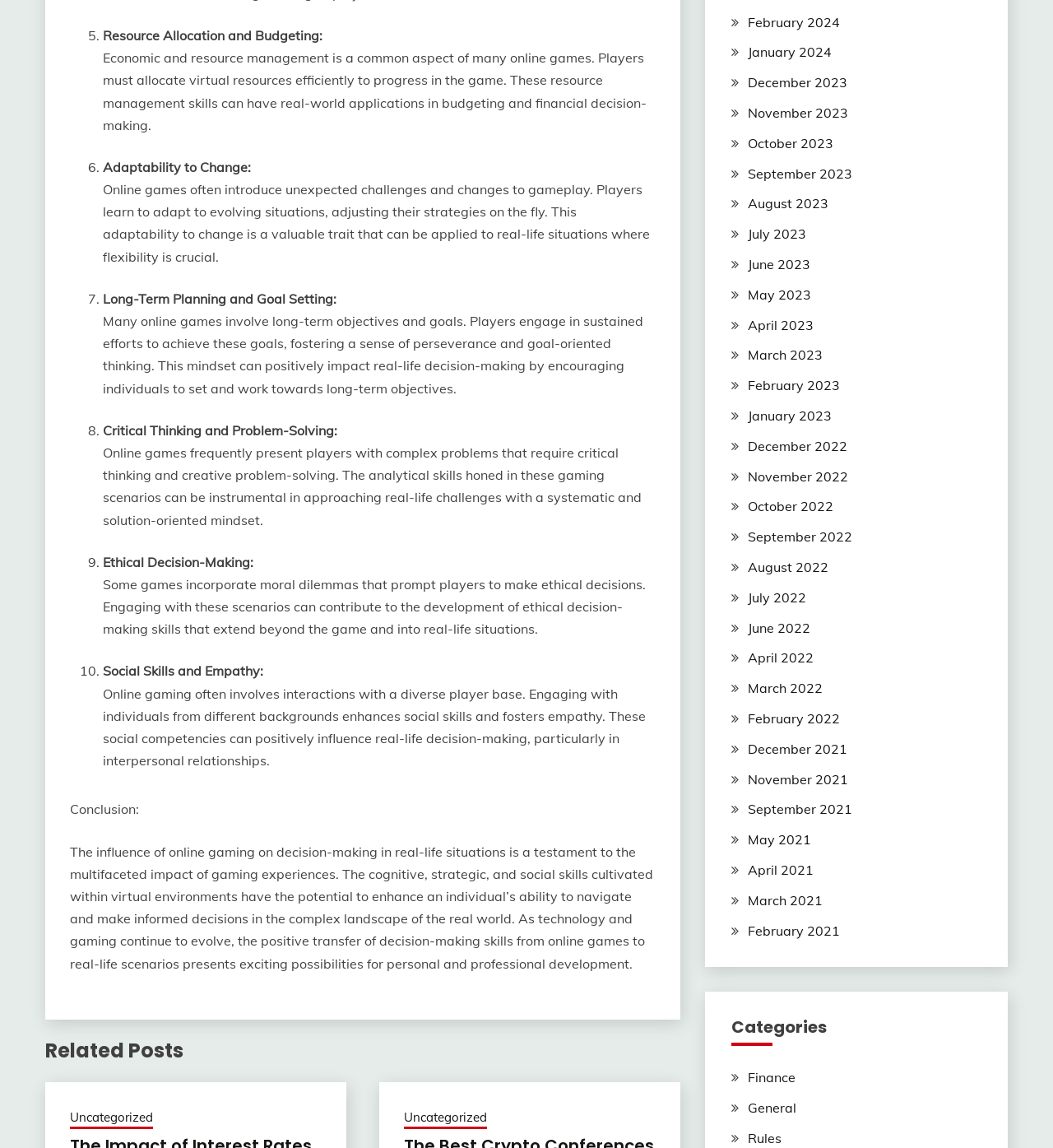Please locate the clickable area by providing the bounding box coordinates to follow this instruction: "Click on 'Related Posts'".

[0.043, 0.902, 0.646, 0.928]